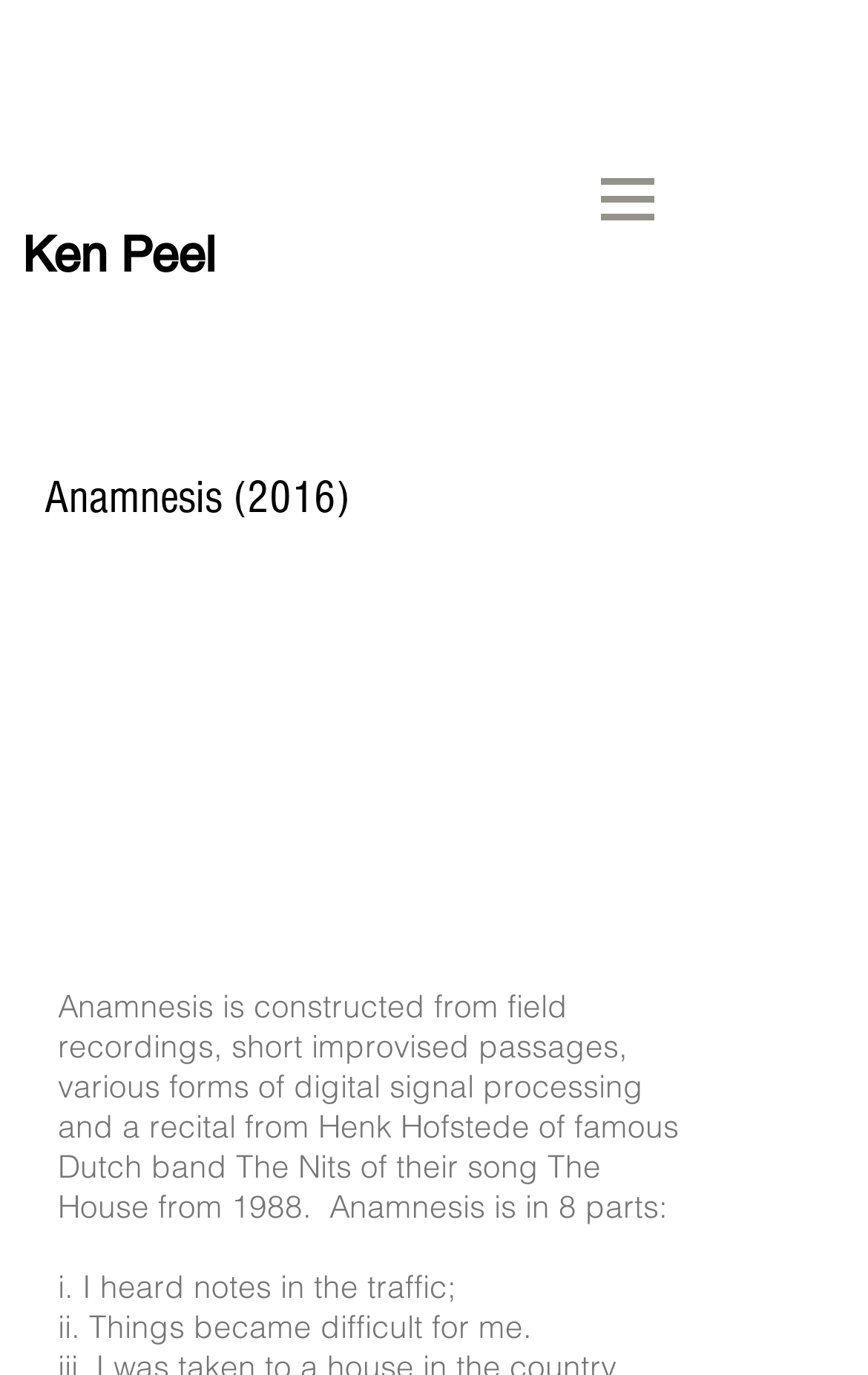Please give a succinct answer using a single word or phrase:
What is the name of the person associated with Anamnesis?

Ken Peel